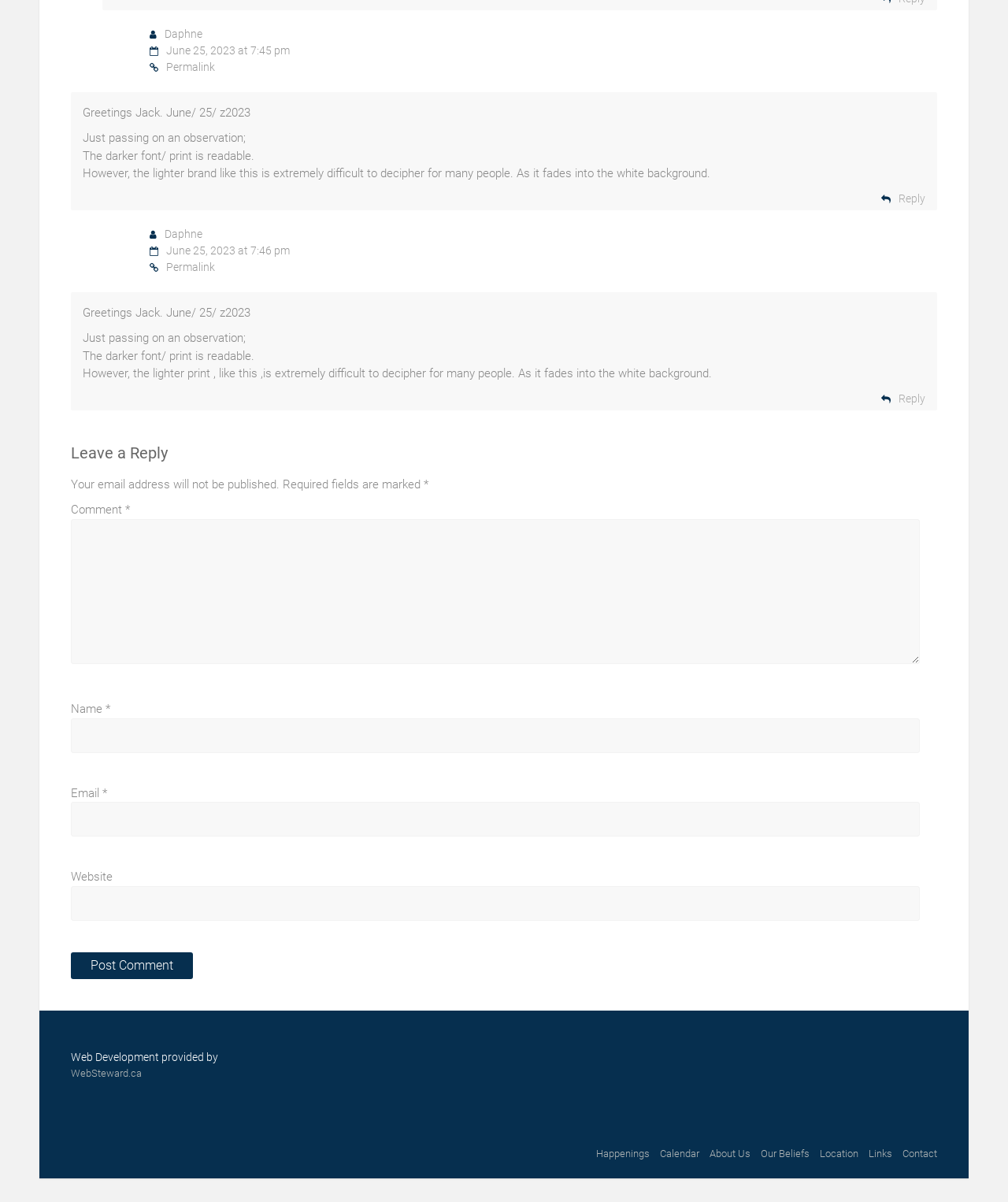Determine the bounding box coordinates of the region to click in order to accomplish the following instruction: "Leave a reply". Provide the coordinates as four float numbers between 0 and 1, specifically [left, top, right, bottom].

[0.07, 0.367, 0.93, 0.396]